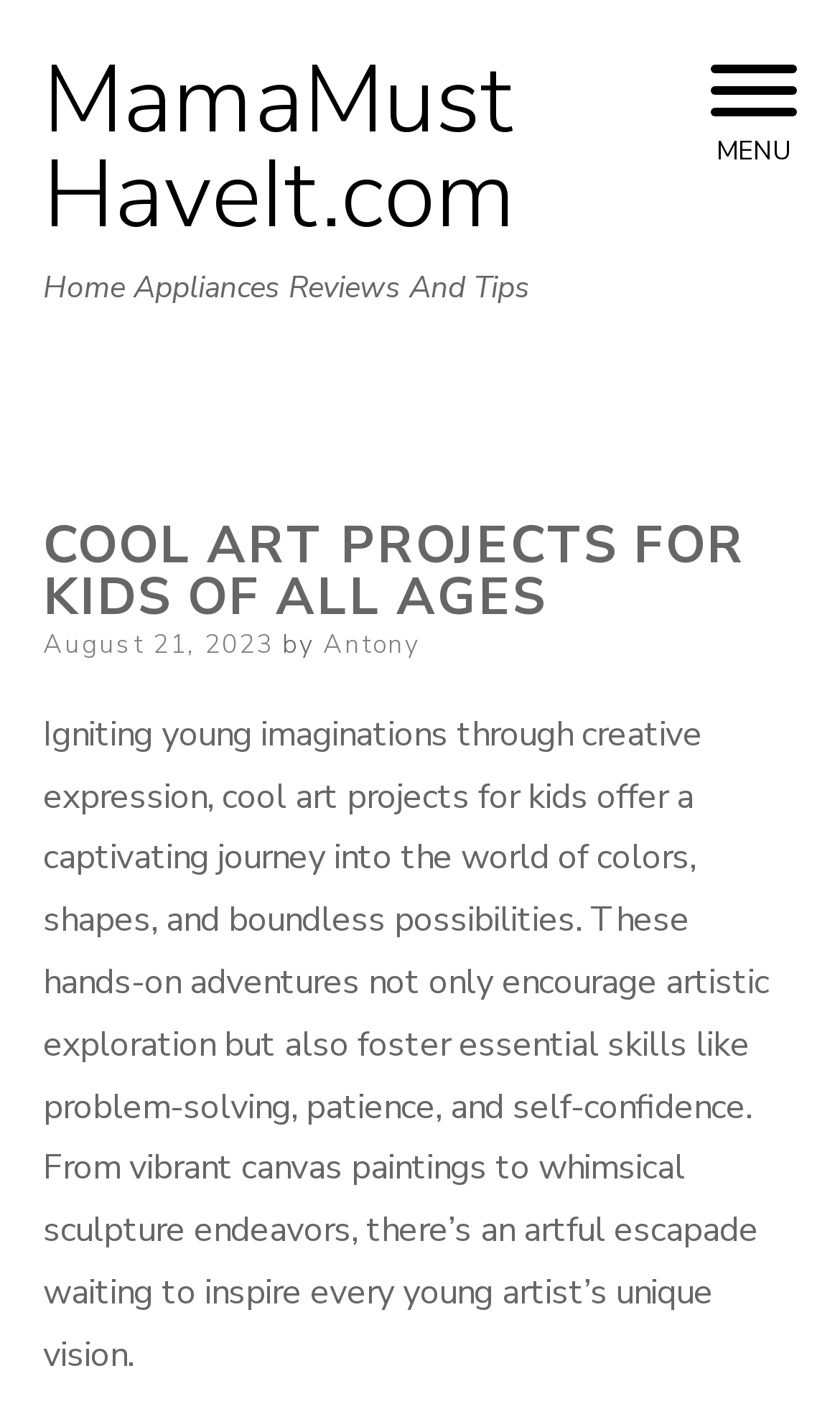Use the details in the image to answer the question thoroughly: 
What is the purpose of the art projects?

I determined the answer by looking at the introductory text which describes the purpose of the art projects. The text mentions that the projects 'foster essential skills like problem-solving, patience, and self-confidence'.